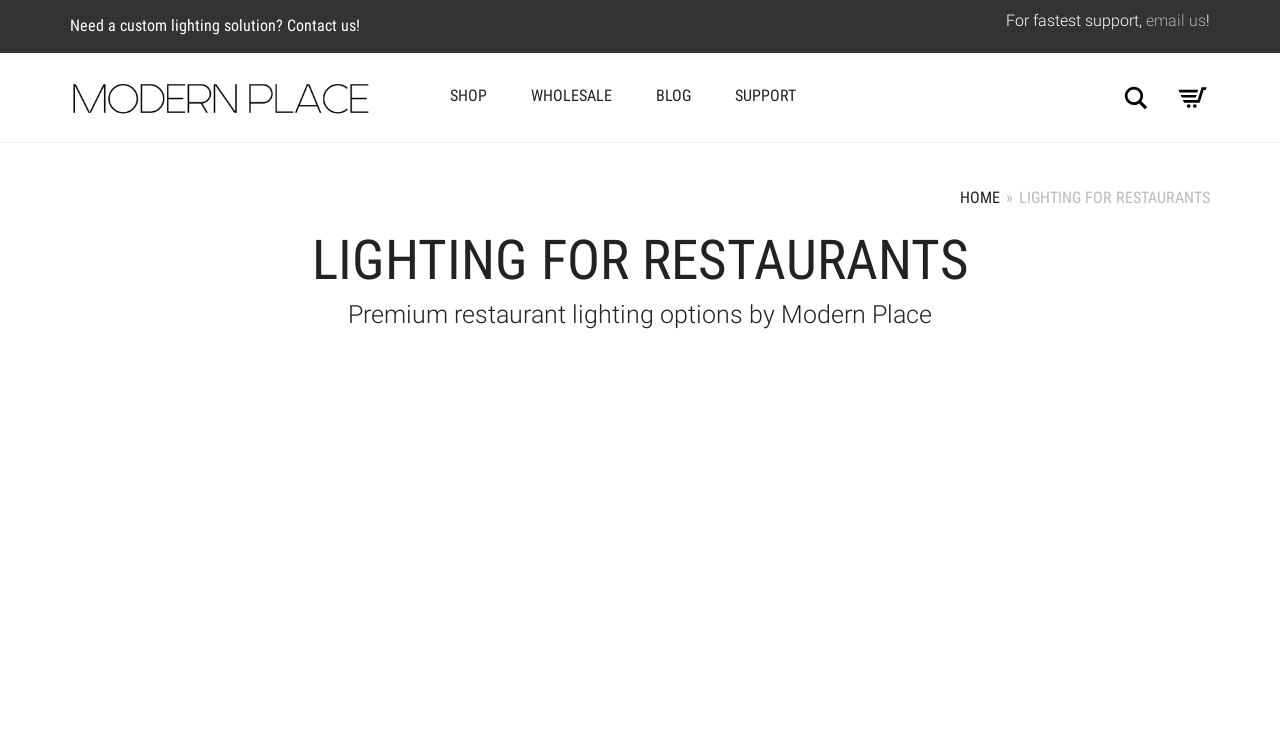Generate a detailed explanation of the webpage's features and information.

The webpage is about lighting solutions for restaurants, bars, and coffee shops. At the top, there is a call-to-action message "Need a custom lighting solution? Contact us!" followed by a link to email for support. 

On the top-left corner, there is a logo of "Modern.Place" with a link to the homepage. Below the logo, there is a navigation menu with links to "SHOP", "WHOLESALE", "BLOG", and "SUPPORT". 

On the top-right corner, there is a search icon with a link to search functionality. Next to it, there is a cart icon with a count of "0" items. 

Below the navigation menu, there is a breadcrumb navigation showing the current page "LIGHTING FOR RESTAURANTS" with a link to the homepage. 

The main content of the page is headed by a large title "LIGHTING FOR RESTAURANTS" followed by a descriptive text "Premium restaurant lighting options by Modern Place".